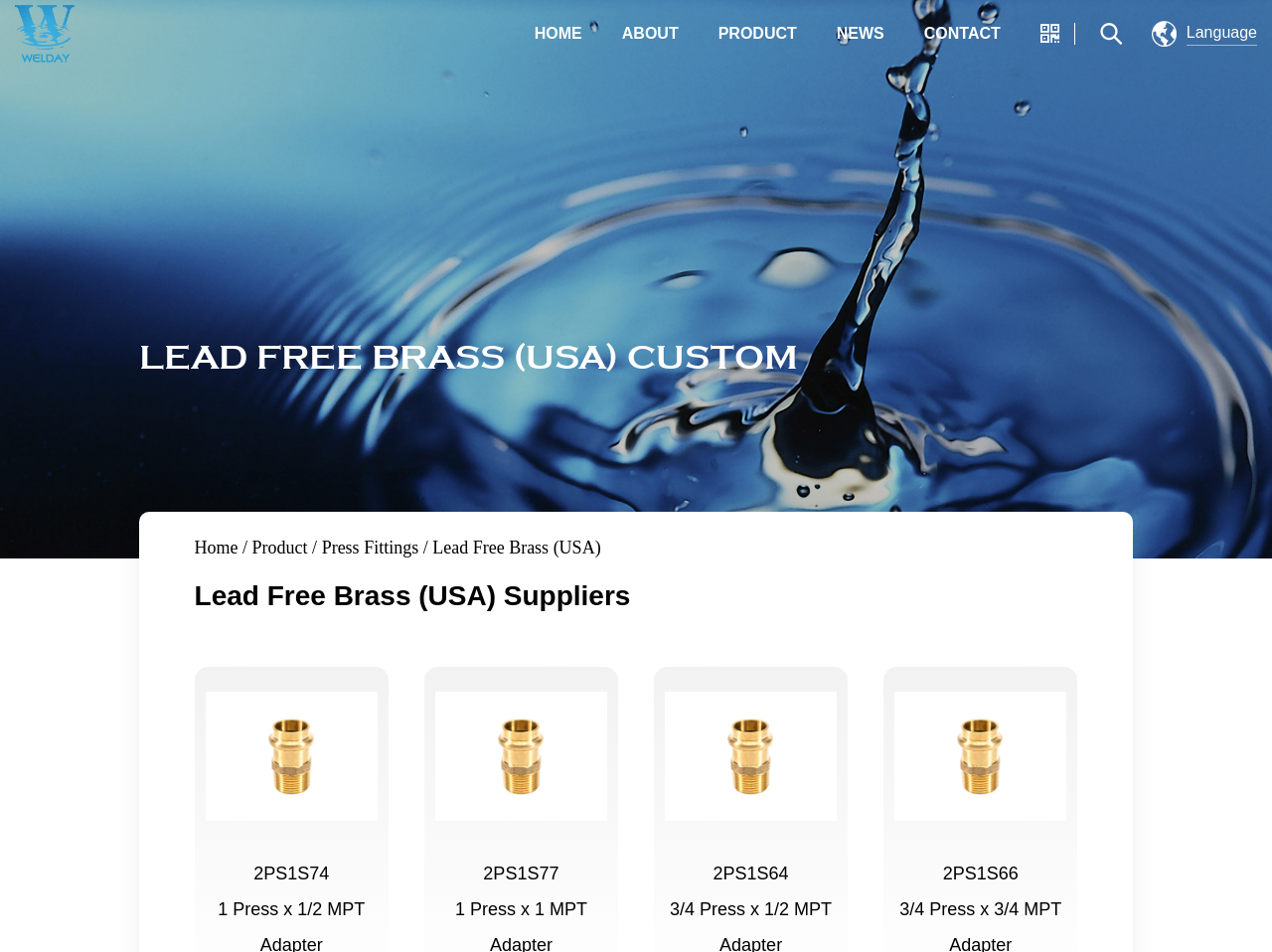Find the bounding box coordinates of the area to click in order to follow the instruction: "Click on the company logo".

[0.012, 0.006, 0.059, 0.065]